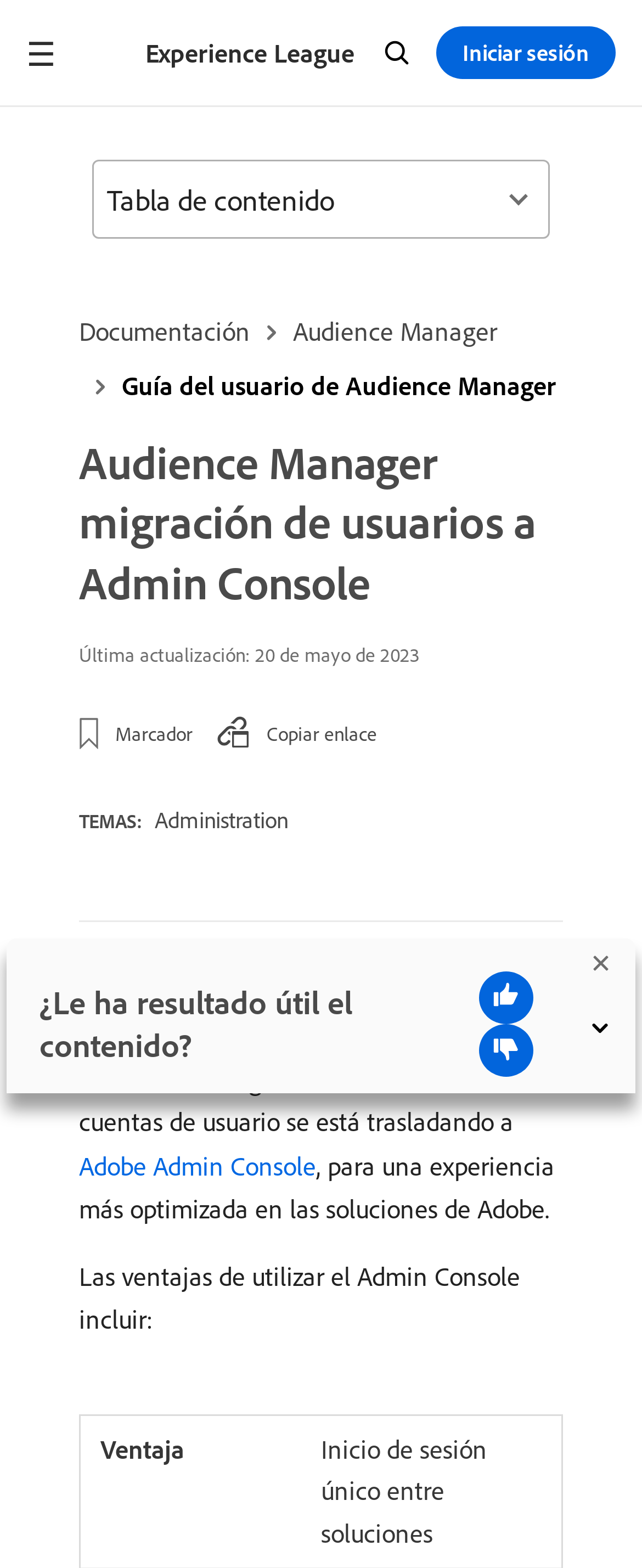Using the information in the image, could you please answer the following question in detail:
What is the link text next to the search icon?

I found an image element with a bounding box coordinate of [0.588, 0.024, 0.65, 0.043], which is likely a search icon. Next to it, I found a link element with the text 'Search'.